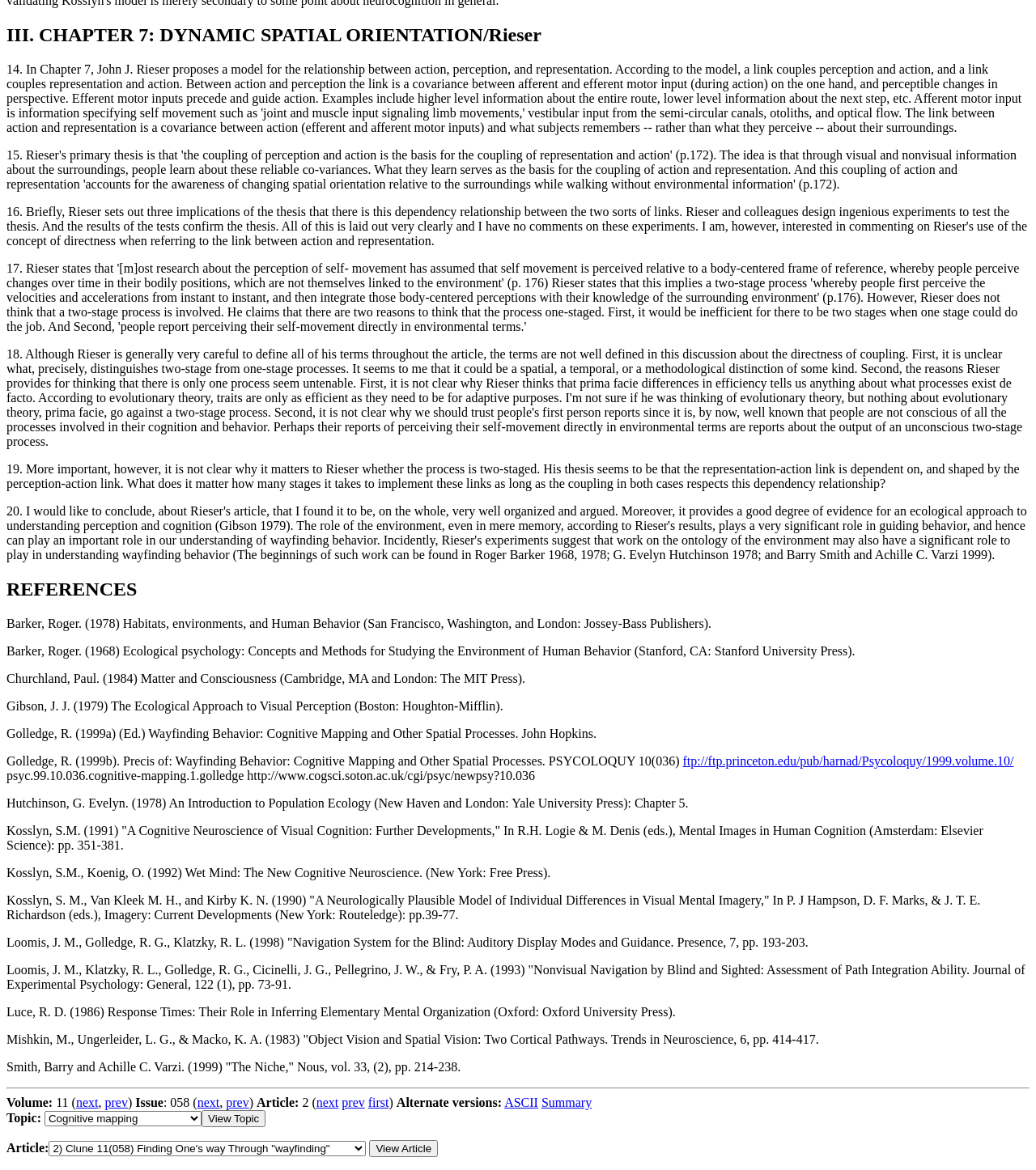Can you find the bounding box coordinates for the element that needs to be clicked to execute this instruction: "View references"? The coordinates should be given as four float numbers between 0 and 1, i.e., [left, top, right, bottom].

[0.006, 0.494, 0.994, 0.513]